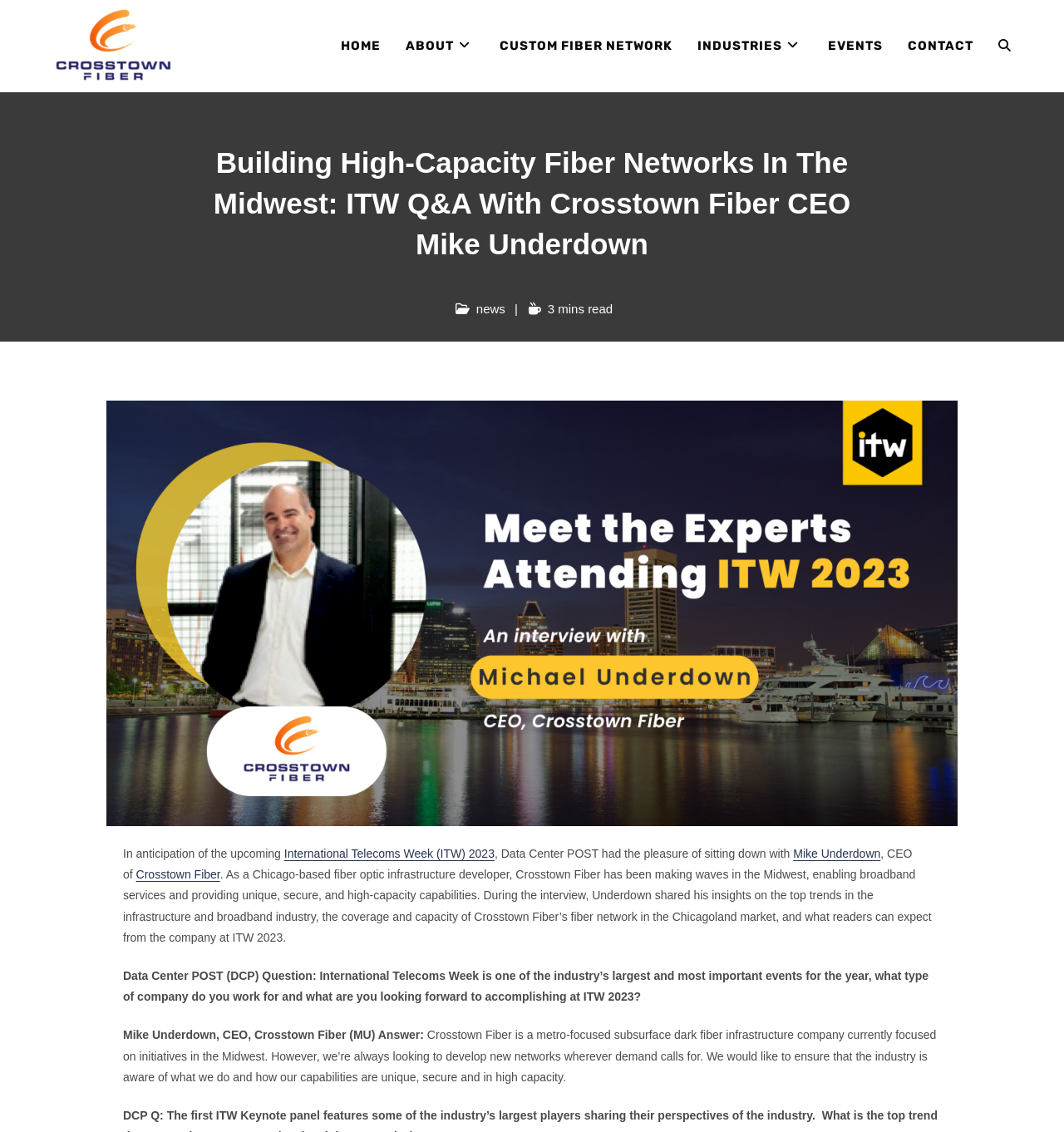Calculate the bounding box coordinates for the UI element based on the following description: "Mike Underdown". Ensure the coordinates are four float numbers between 0 and 1, i.e., [left, top, right, bottom].

[0.745, 0.748, 0.828, 0.76]